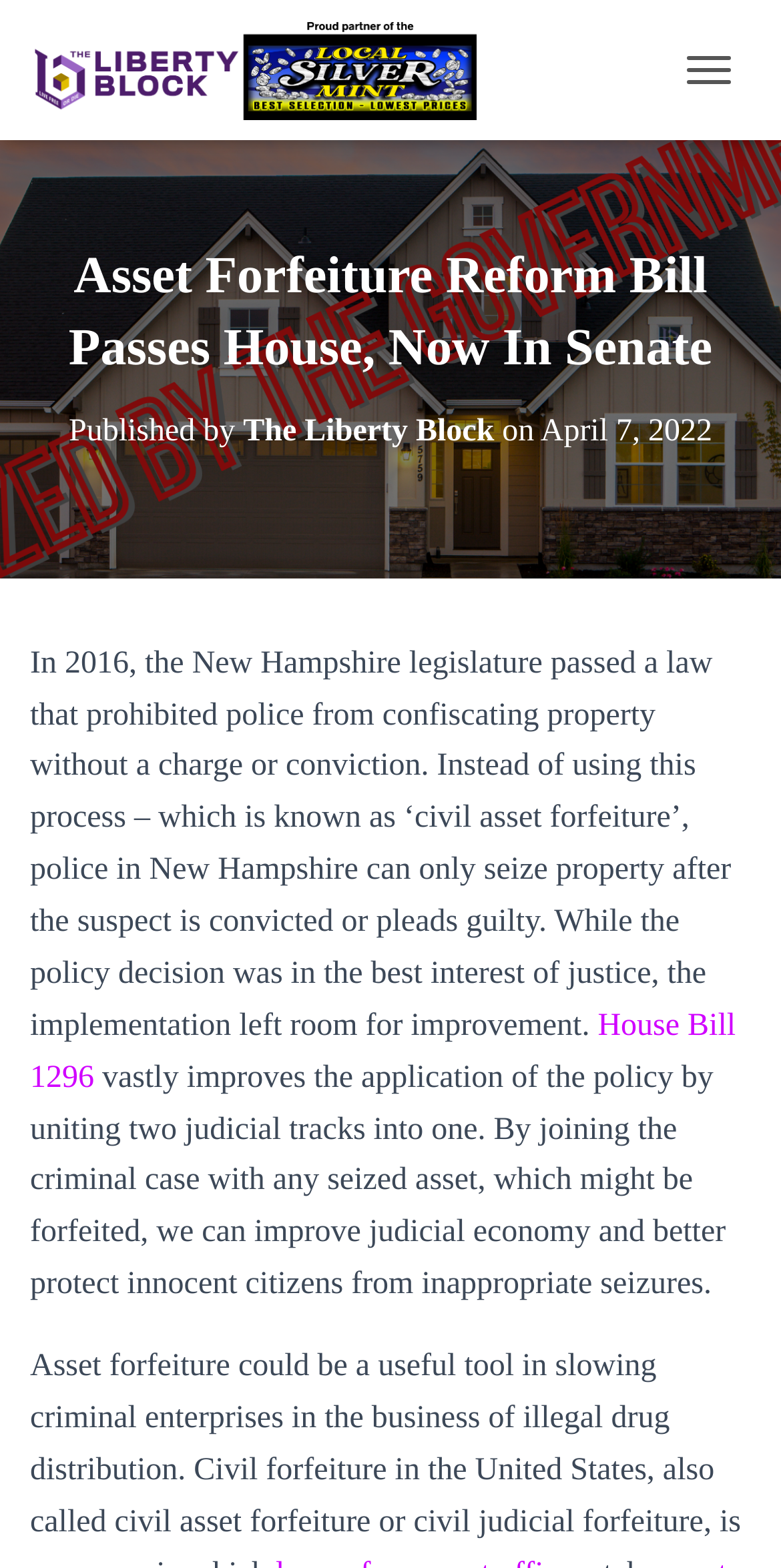What is the name of the bill mentioned in the article?
Provide an in-depth and detailed answer to the question.

I found the answer by reading the article's content, specifically the sentence that mentions 'House Bill 1296' as a bill that vastly improves the application of the policy by uniting two judicial tracks into one.